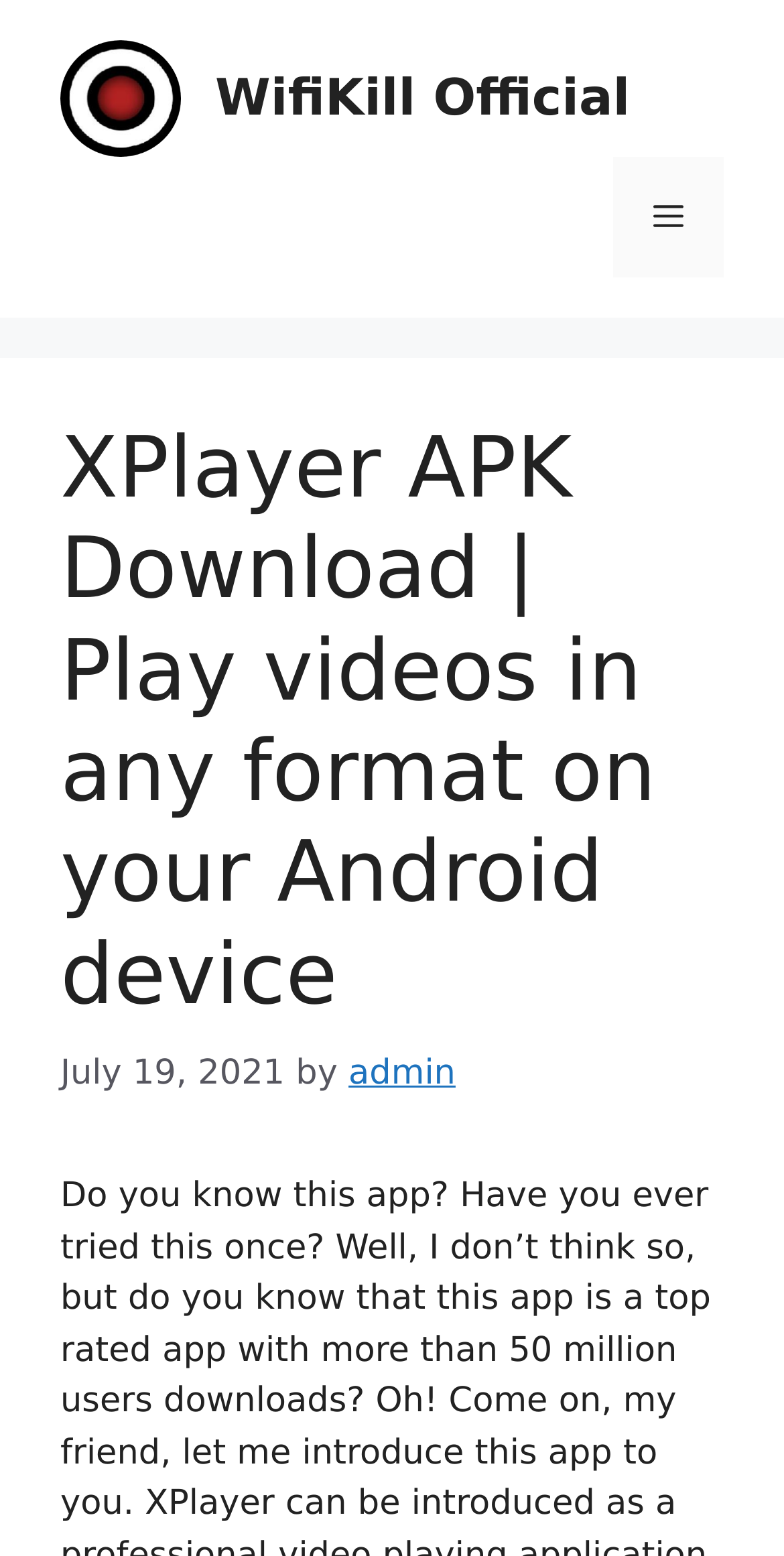Generate a thorough description of the webpage.

The webpage is about XPlayer APK download, allowing users to play videos in any format on their Android devices. At the top of the page, there is a banner that spans the entire width, containing two links to "WifiKill Official" with accompanying images. To the right of the banner, there is a mobile toggle navigation button labeled "Menu".

Below the banner, there is a header section that occupies most of the page's width. It contains a heading that matches the page's title, "XPlayer APK Download | Play videos in any format on your Android device". Next to the heading, there is a timestamp indicating that the content was published on July 19, 2021, followed by the author's name, "admin", which is a clickable link.

There are a total of two links to "WifiKill Official" and one navigation button on the page. The layout is organized, with clear headings and concise text.